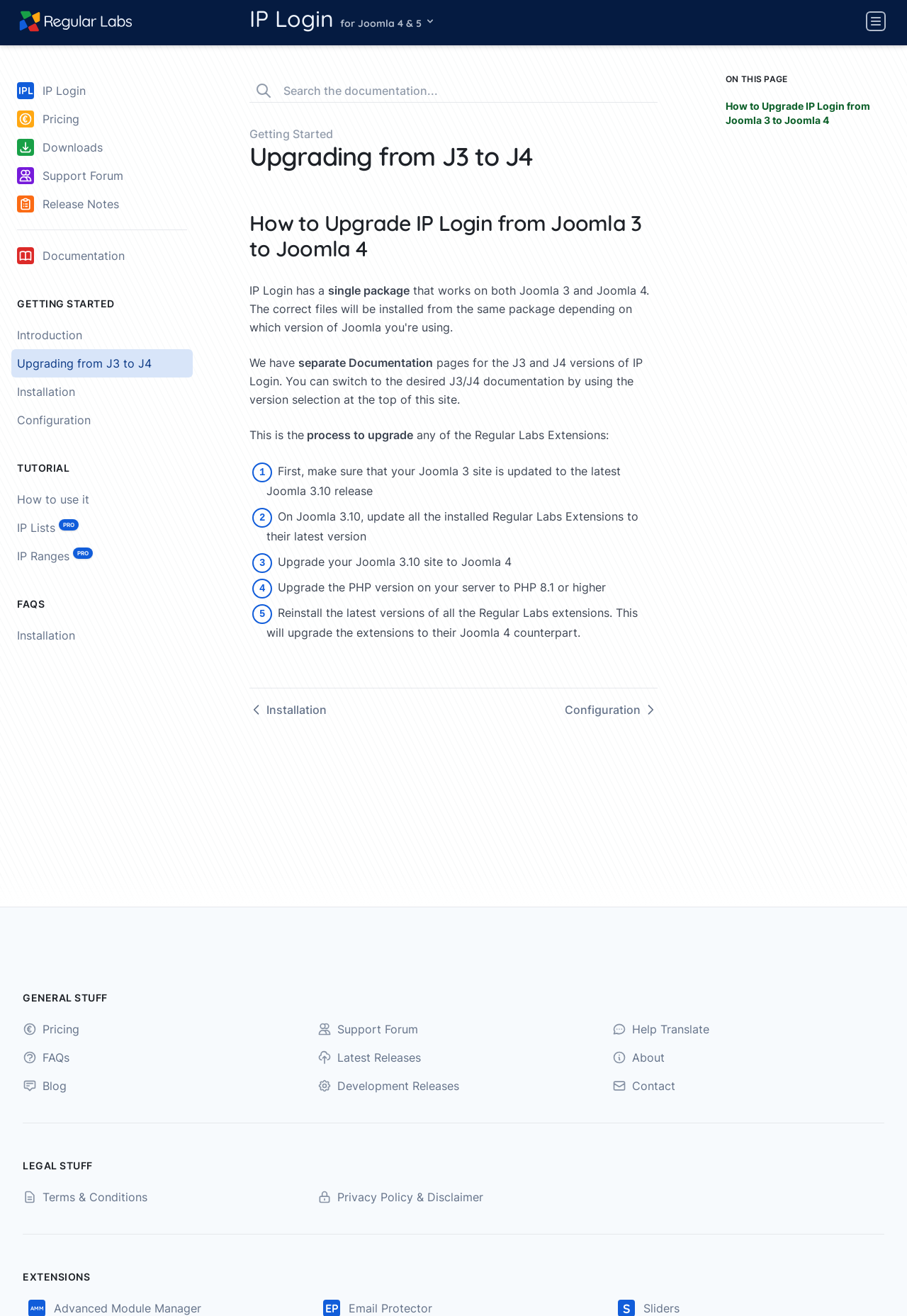Find and specify the bounding box coordinates that correspond to the clickable region for the instruction: "Open the site navigation menu".

[0.956, 0.01, 0.975, 0.023]